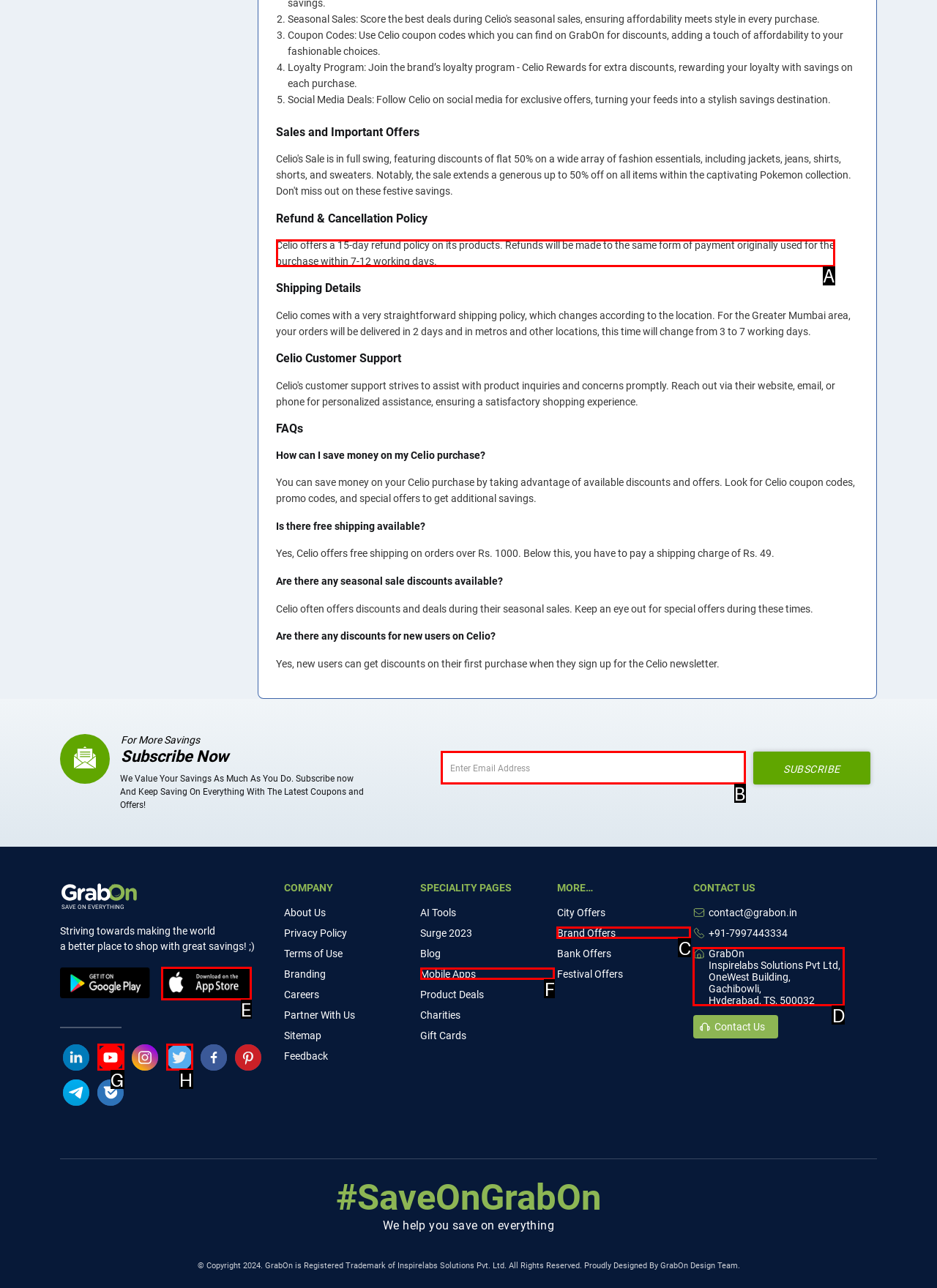Identify the HTML element to click to execute this task: Check refund and cancellation policy Respond with the letter corresponding to the proper option.

A